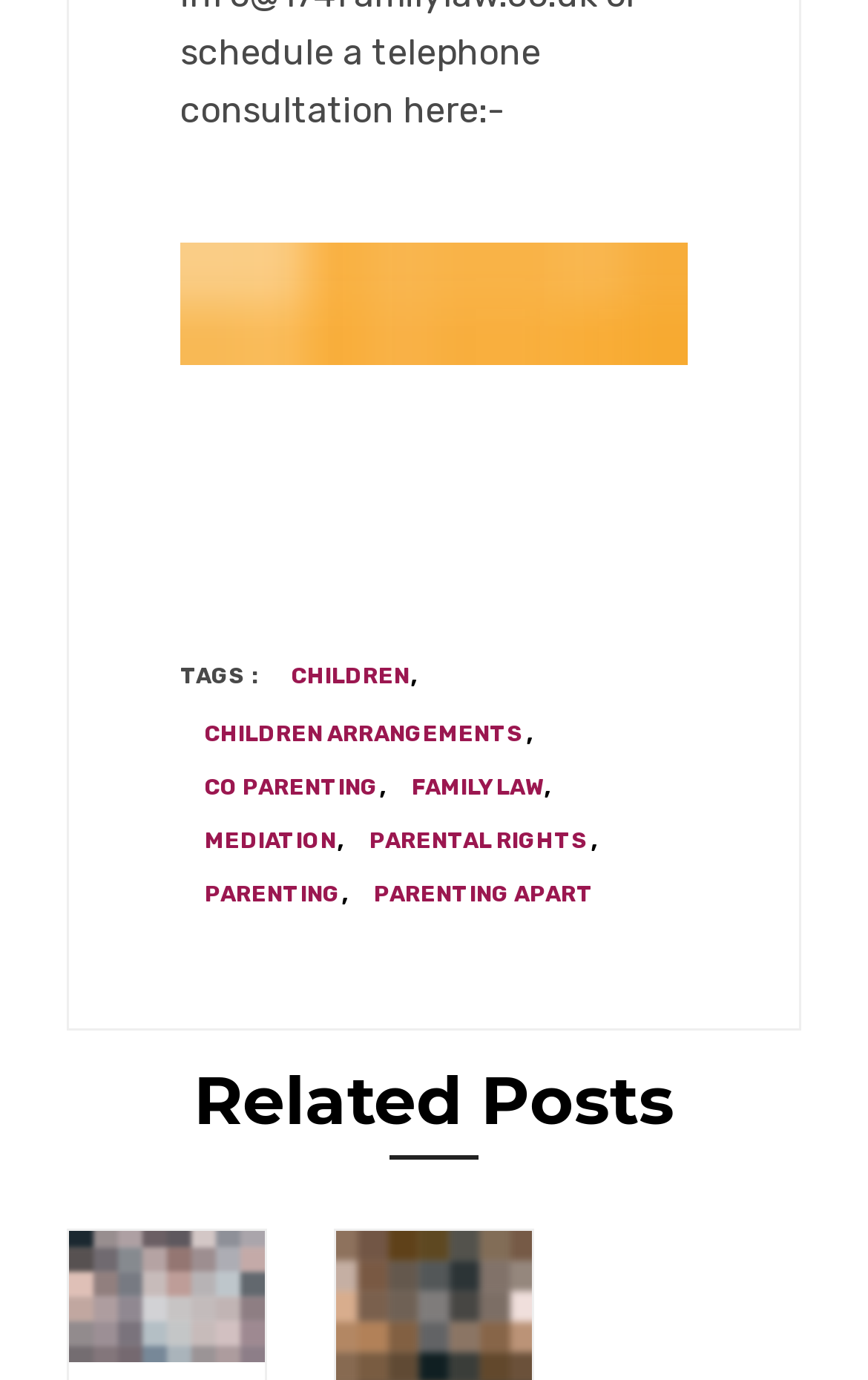Kindly determine the bounding box coordinates of the area that needs to be clicked to fulfill this instruction: "read Related Posts".

[0.038, 0.78, 0.962, 0.834]